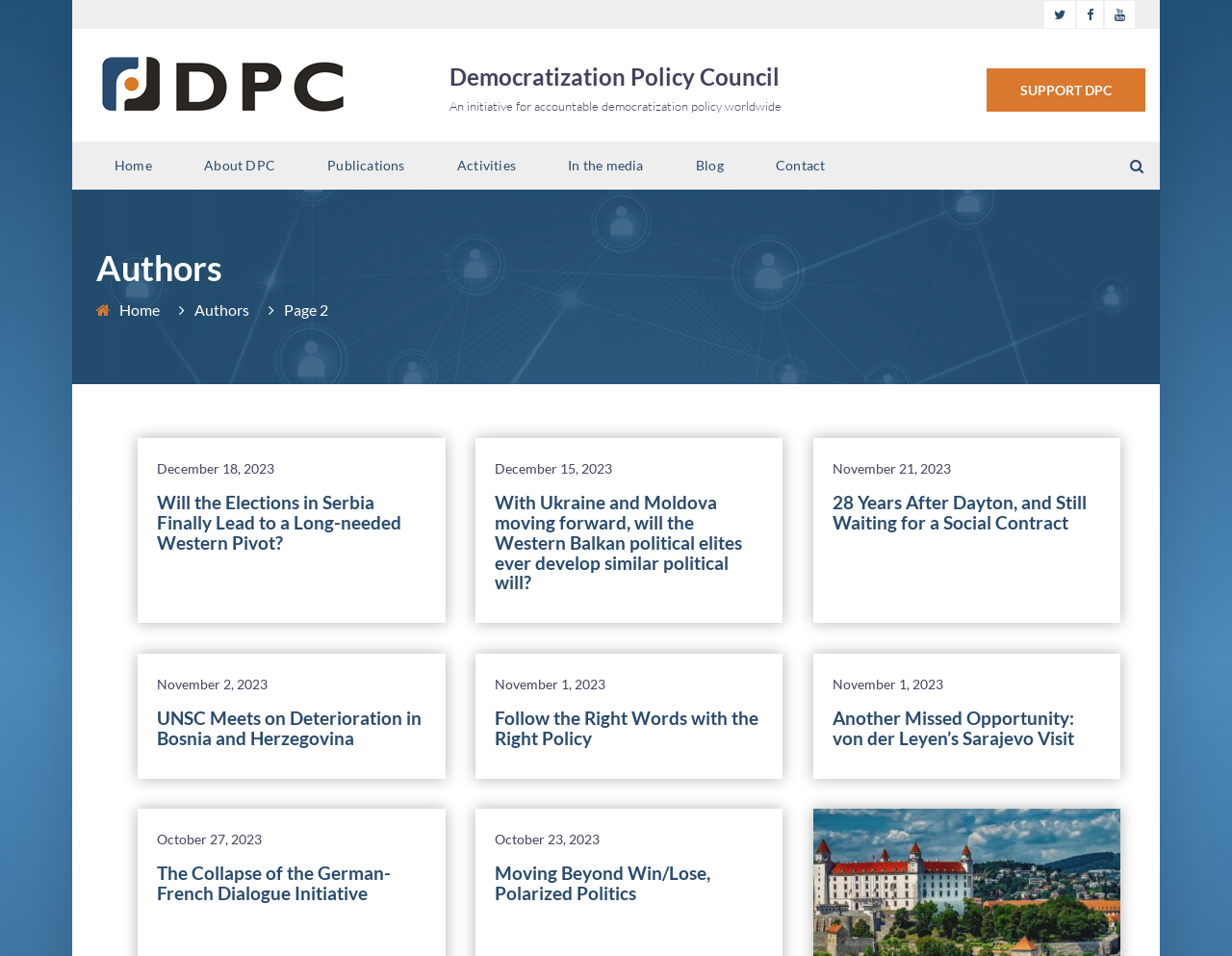How many links are there in the top navigation bar?
Deliver a detailed and extensive answer to the question.

I looked at the top navigation bar and counted the number of links. There are links to 'Home', 'About DPC', 'Publications', 'Activities', 'In the media', 'Blog', and 'Contact', which makes a total of 7 links.